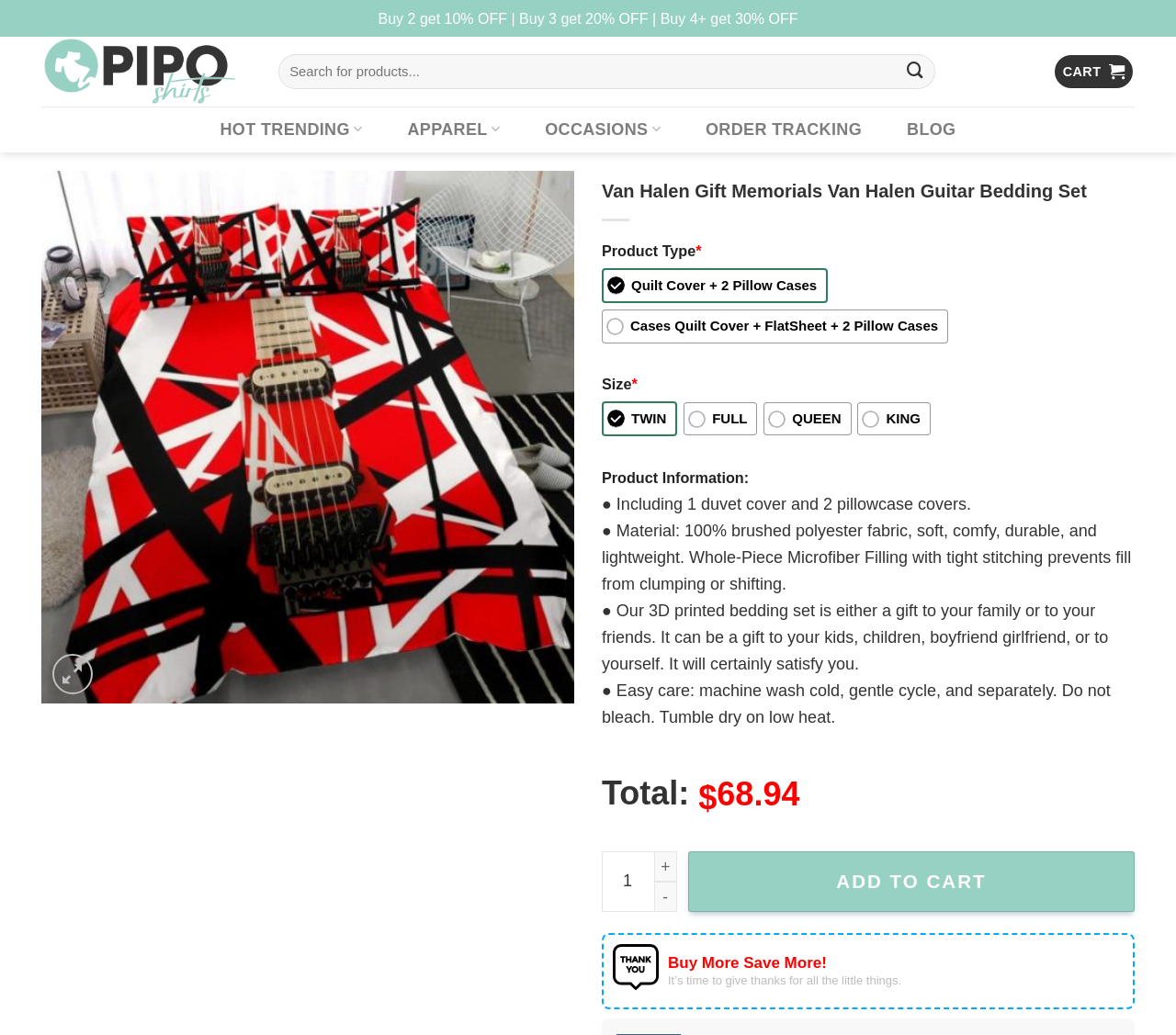Identify the bounding box for the UI element specified in this description: "Order Tracking". The coordinates must be four float numbers between 0 and 1, formatted as [left, top, right, bottom].

[0.589, 0.109, 0.743, 0.141]